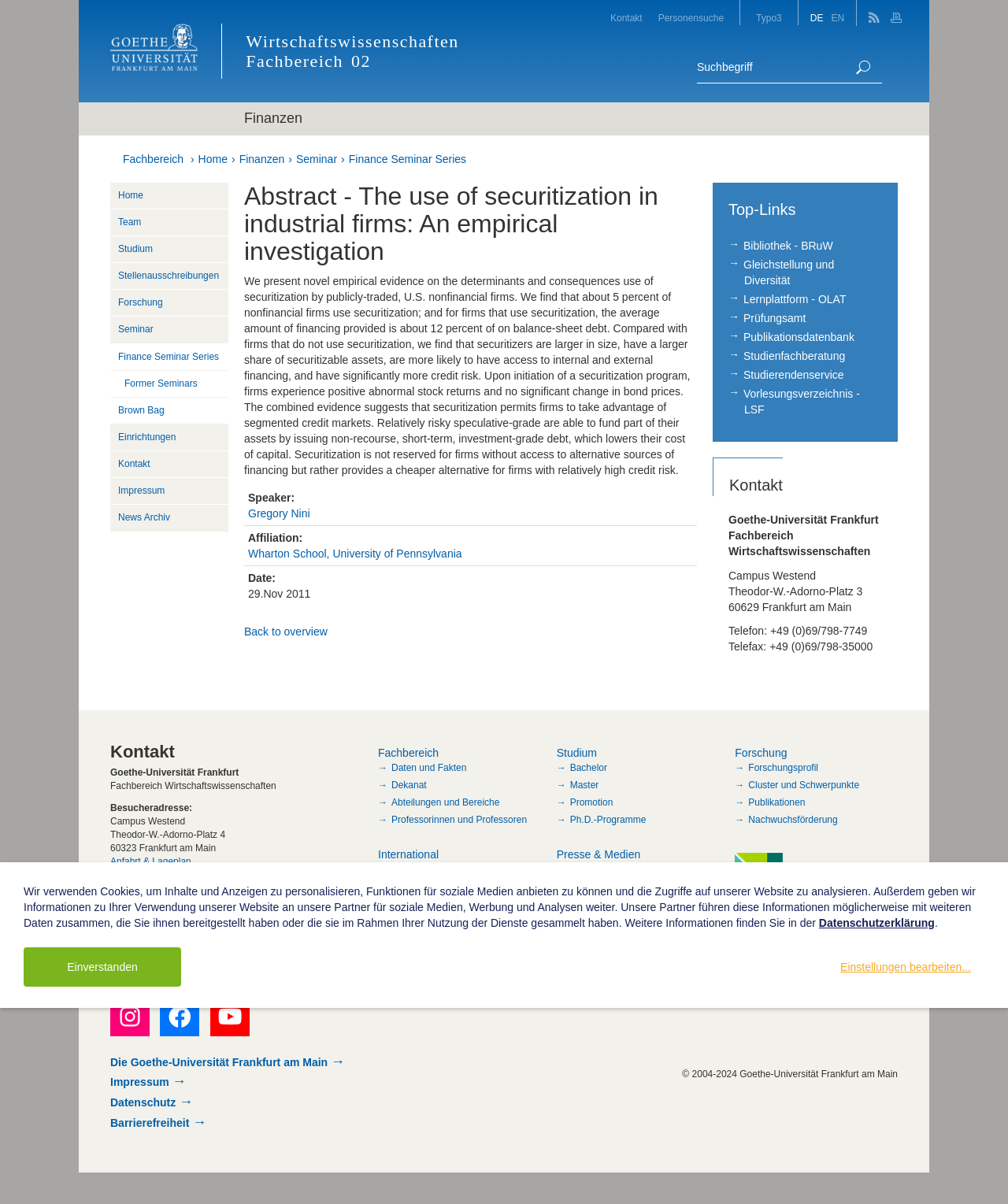Please find the bounding box coordinates (top-left x, top-left y, bottom-right x, bottom-right y) in the screenshot for the UI element described as follows: Bachelor

[0.565, 0.633, 0.602, 0.642]